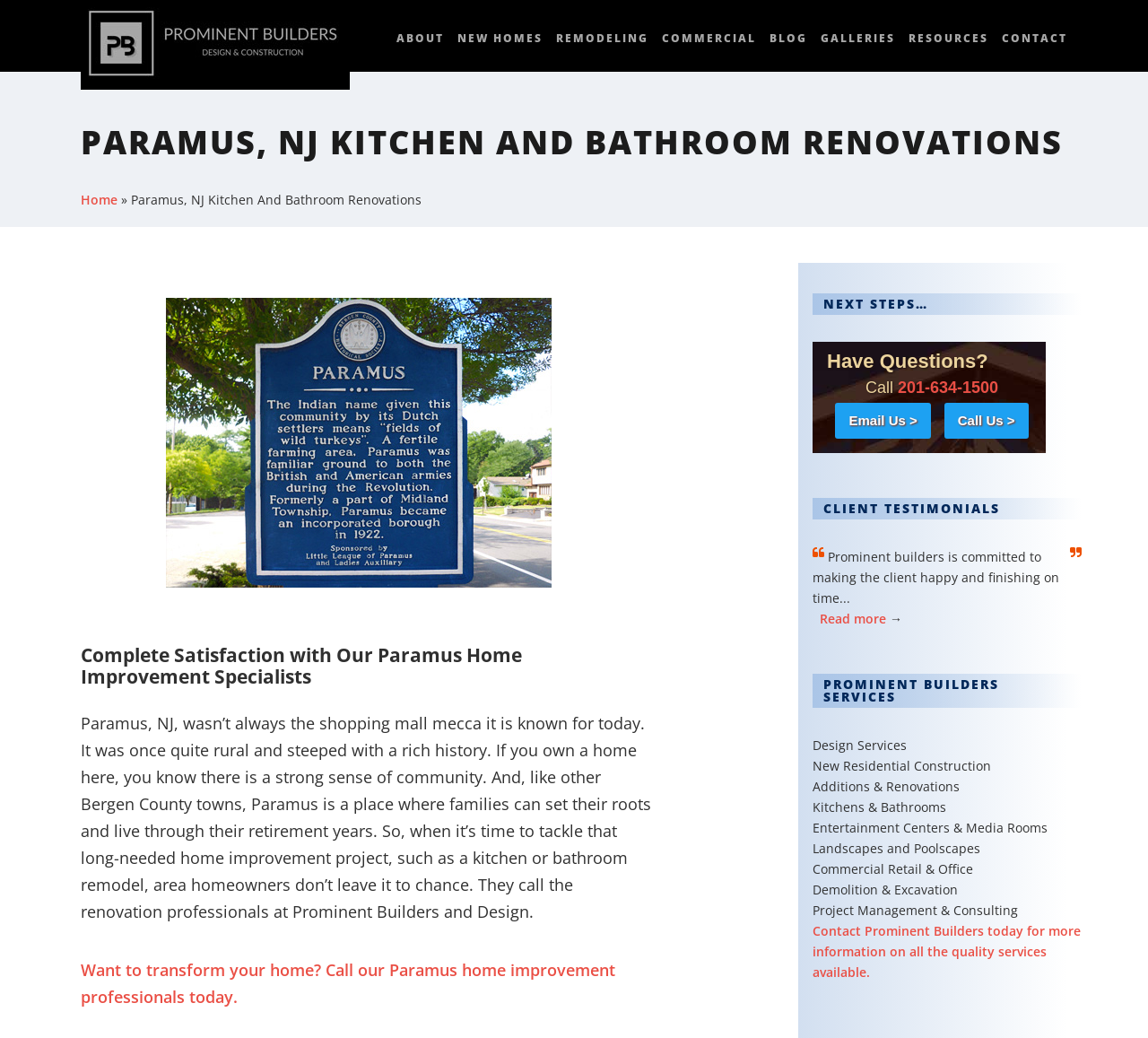Please determine the bounding box coordinates of the element's region to click in order to carry out the following instruction: "Get in touch with Prominent Builders by clicking 'Email Us >'". The coordinates should be four float numbers between 0 and 1, i.e., [left, top, right, bottom].

[0.728, 0.388, 0.811, 0.423]